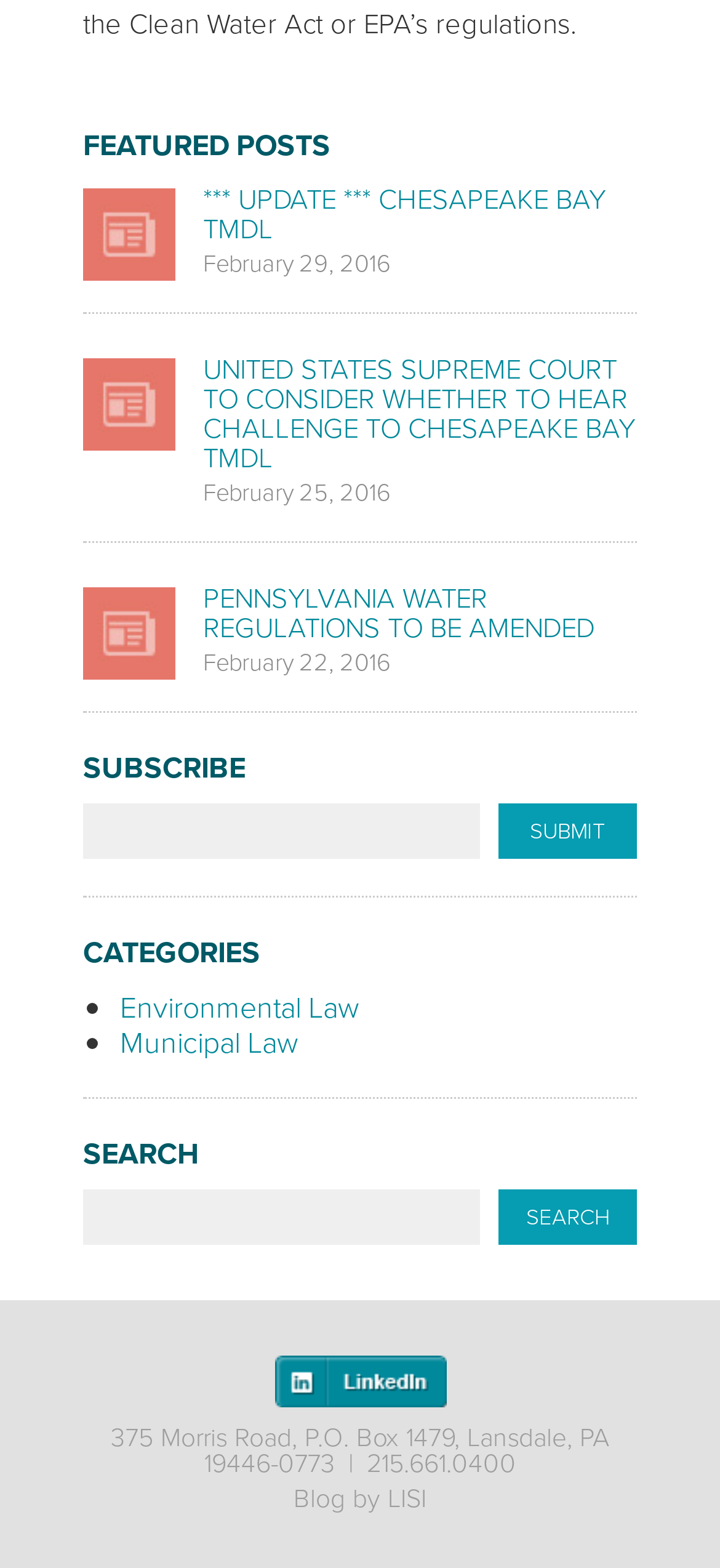Point out the bounding box coordinates of the section to click in order to follow this instruction: "Search for a topic".

[0.115, 0.759, 0.667, 0.794]